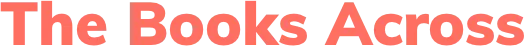What is the tone of the webpage?
Examine the image closely and answer the question with as much detail as possible.

The modern and bold typography of the title 'The Books Across' suggests a friendly and inviting approach to encourage readers, which sets the tone for the surrounding content.